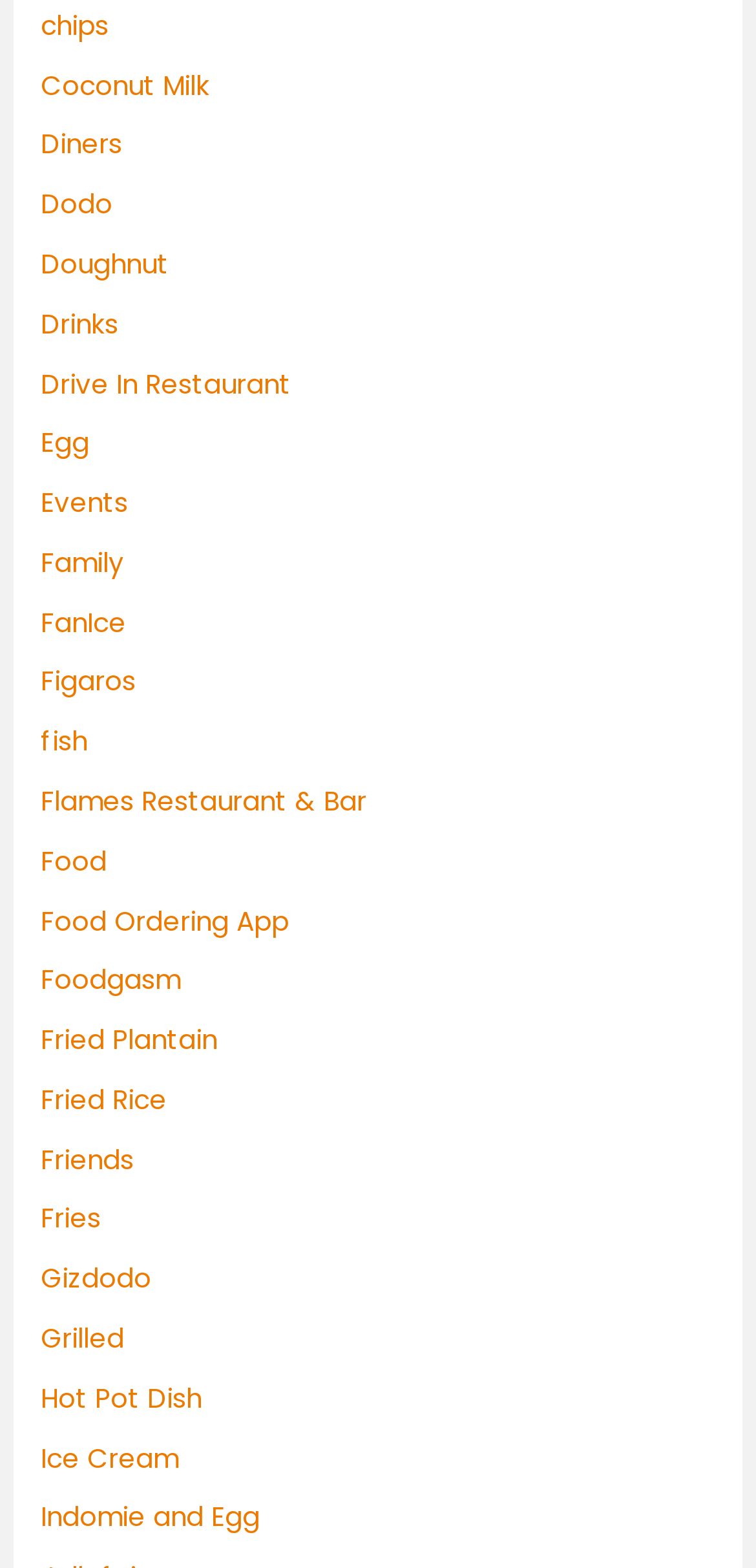Provide the bounding box coordinates of the HTML element this sentence describes: "Fried Rice". The bounding box coordinates consist of four float numbers between 0 and 1, i.e., [left, top, right, bottom].

[0.054, 0.69, 0.221, 0.713]